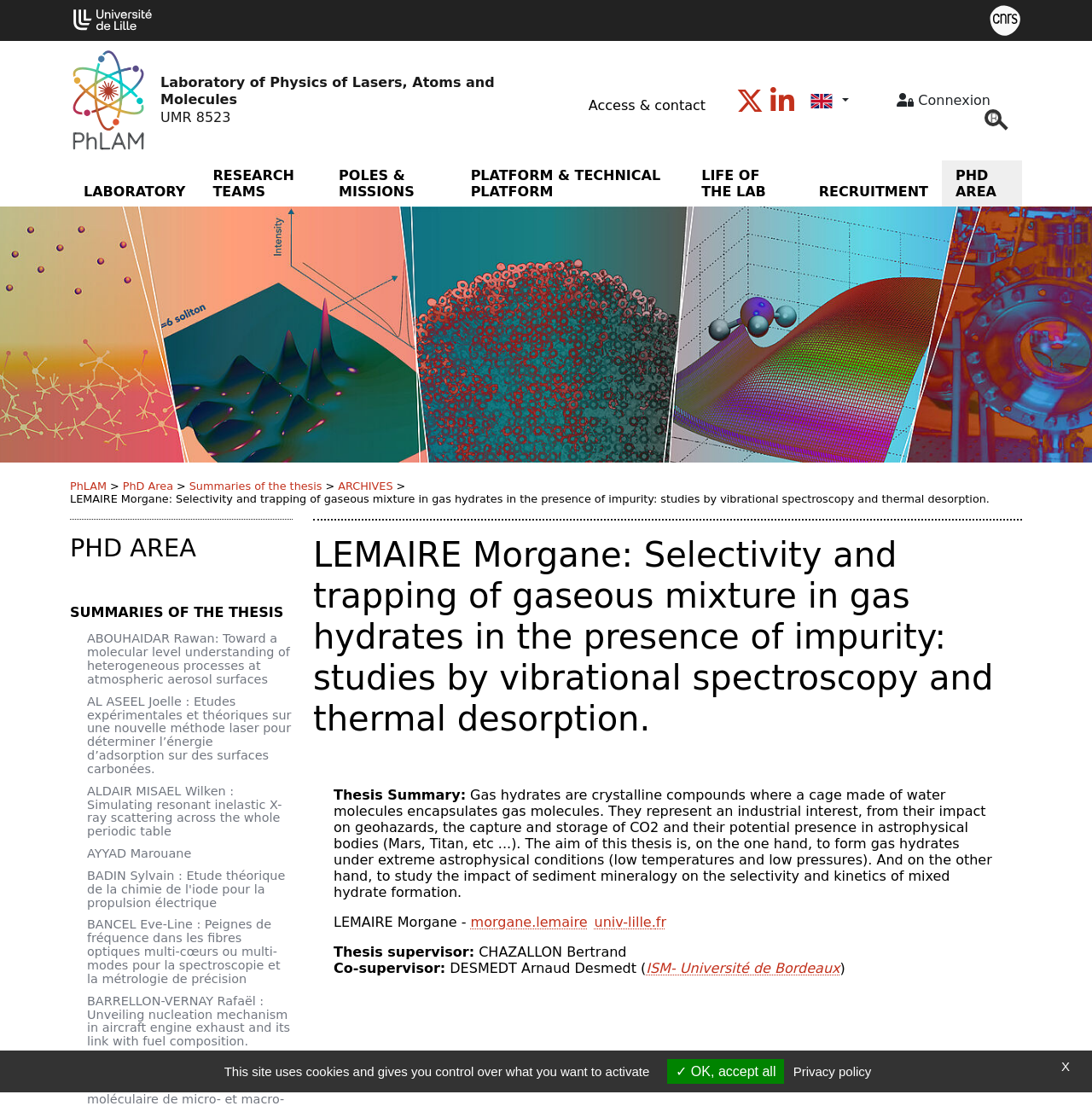Give a comprehensive overview of the webpage, including key elements.

This webpage is about the University of Lille, specifically the Laboratory of Physics of Lasers, Atoms, and Molecules (PhLAM). At the top, there is a navigation menu with links to different sections, including "Laboratory", "Research Teams", "Poles & Missions", and more. Below this menu, there is a breadcrumb navigation showing the current location within the website.

The main content of the page is about a PhD thesis titled "Selectivity and trapping of gaseous mixture in gas hydrates in the presence of impurity: studies by vibrational spectroscopy and thermal desorption" by LEMAIRE Morgane. There is a summary of the thesis, which discusses the formation of gas hydrates under extreme astrophysical conditions and their potential applications.

On the left side of the page, there is a list of links to other PhD thesis summaries, with titles such as "Toward a molecular level understanding of heterogeneous processes at atmospheric aerosol surfaces" and "Simulating resonant inelastic X-ray scattering across the whole periodic table".

At the bottom of the page, there is a cookies management panel with a button to accept all cookies and a link to the privacy policy.

There are also several images on the page, including the University of Lille logo and the PhLAM logo. Additionally, there are social media links and a search bar at the top right corner of the page.